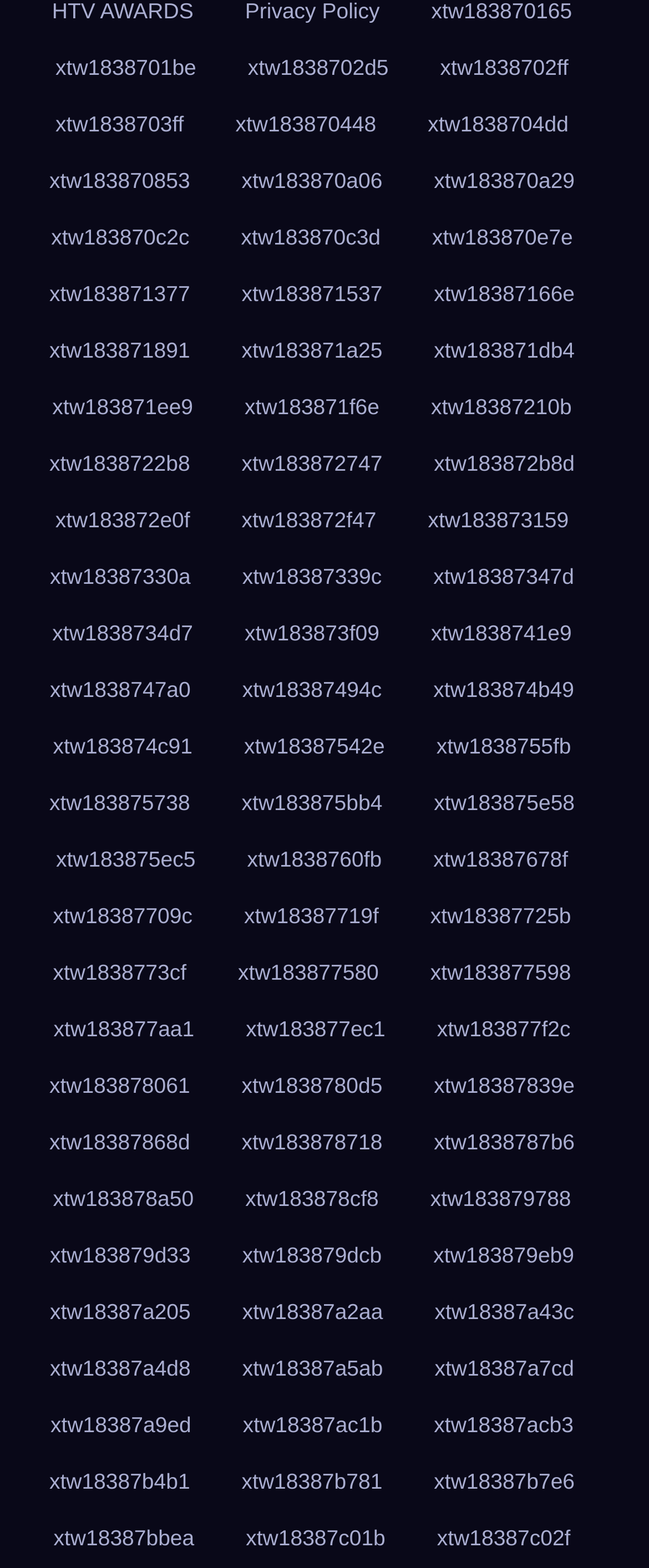Show me the bounding box coordinates of the clickable region to achieve the task as per the instruction: "click the first link".

[0.065, 0.026, 0.323, 0.062]